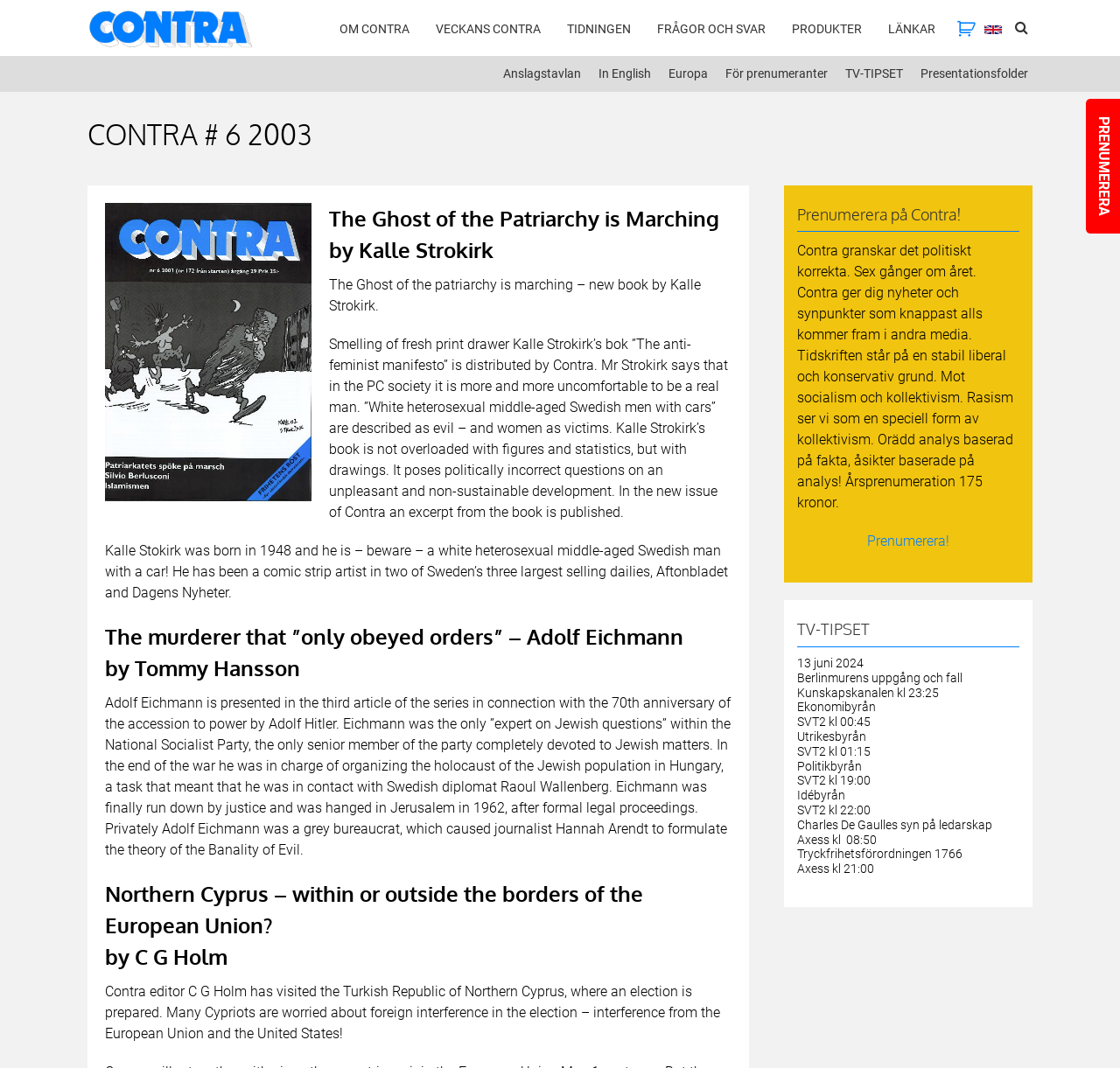Specify the bounding box coordinates of the area to click in order to follow the given instruction: "Subscribe to Contra."

[0.774, 0.499, 0.848, 0.515]